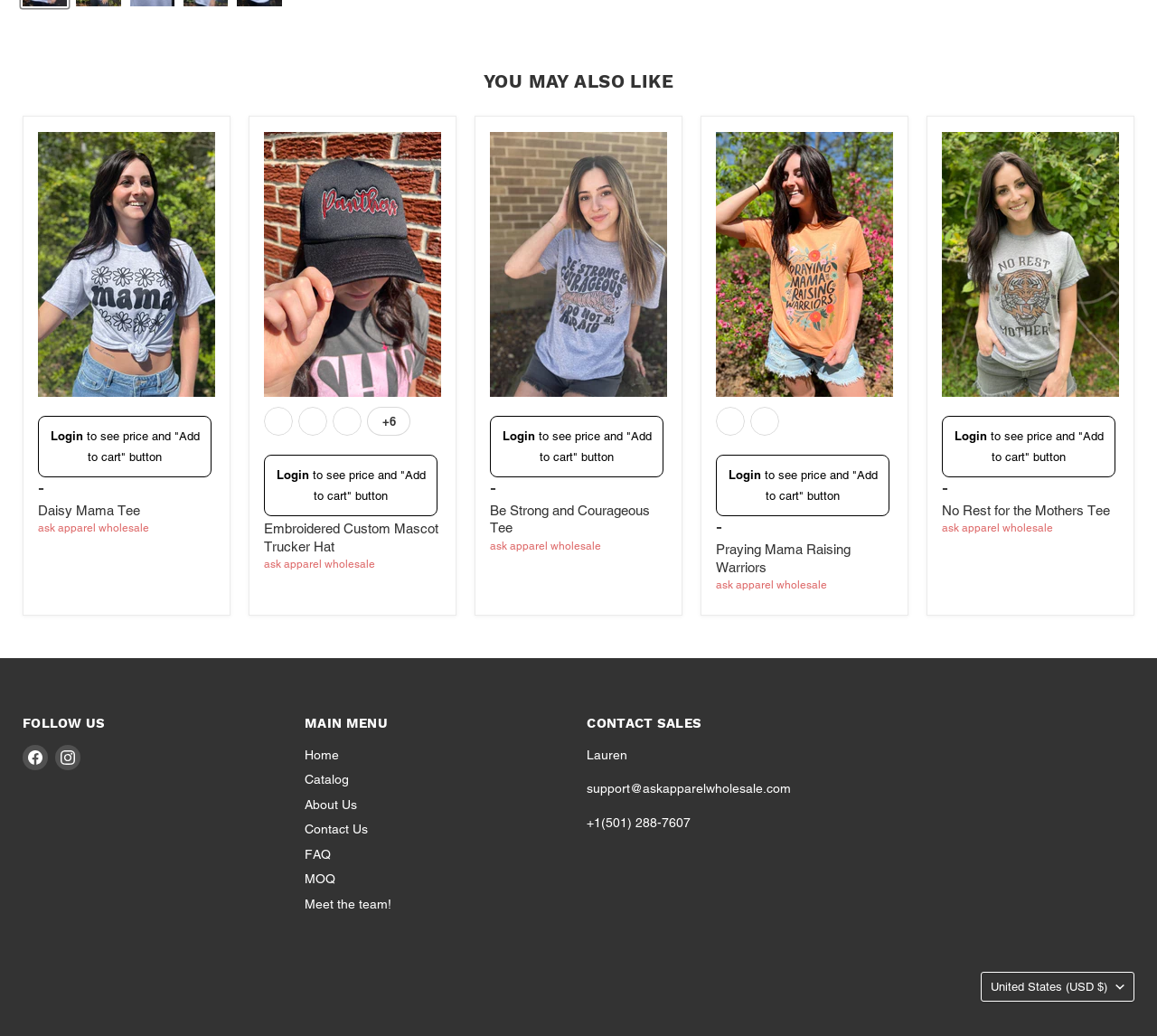Pinpoint the bounding box coordinates of the area that should be clicked to complete the following instruction: "Follow us on Facebook". The coordinates must be given as four float numbers between 0 and 1, i.e., [left, top, right, bottom].

[0.02, 0.719, 0.041, 0.743]